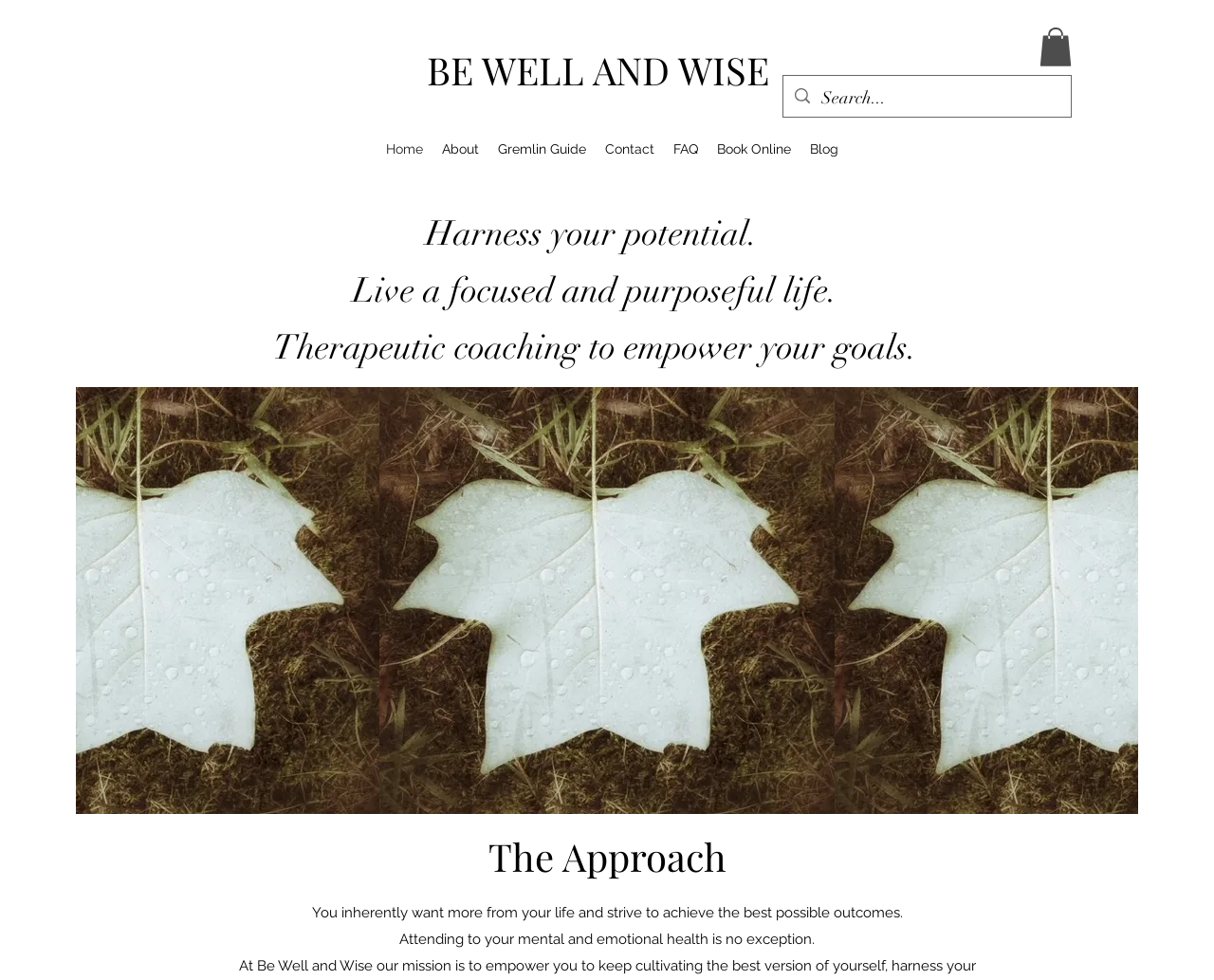Find the bounding box coordinates of the element you need to click on to perform this action: 'Click the hamburger menu button'. The coordinates should be represented by four float values between 0 and 1, in the format [left, top, right, bottom].

[0.856, 0.028, 0.883, 0.067]